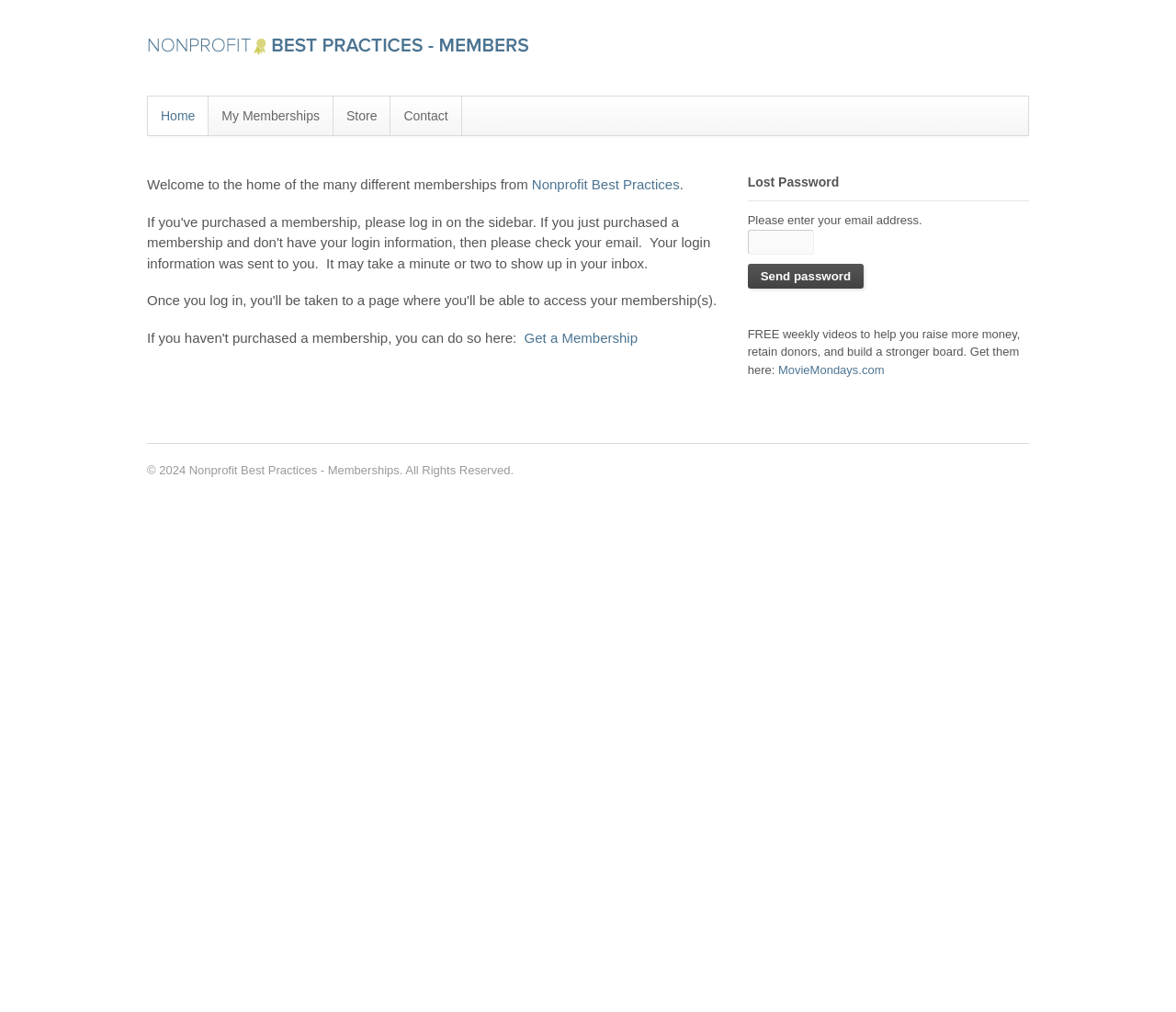What year is the copyright for?
Provide an in-depth and detailed explanation in response to the question.

At the bottom of the webpage, there is a copyright notice that says '© 2024 Nonprofit Best Practices - Memberships. All Rights Reserved.' This indicates that the copyright for the webpage is for the year 2024.